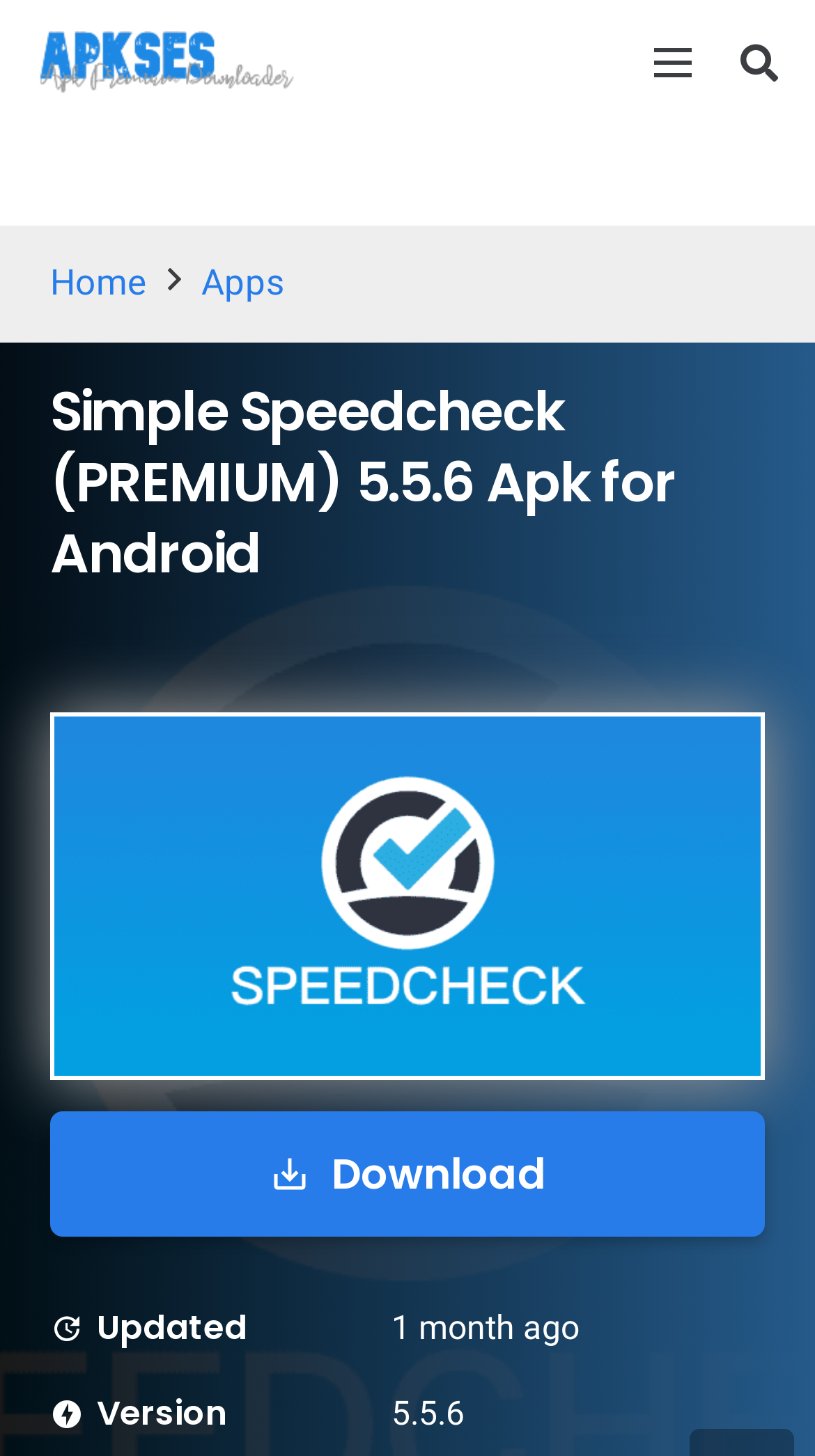What is the version of the app?
Respond to the question with a well-detailed and thorough answer.

The version of the app can be found in the static text element, which is '5.5.6', located below the 'Version' label.